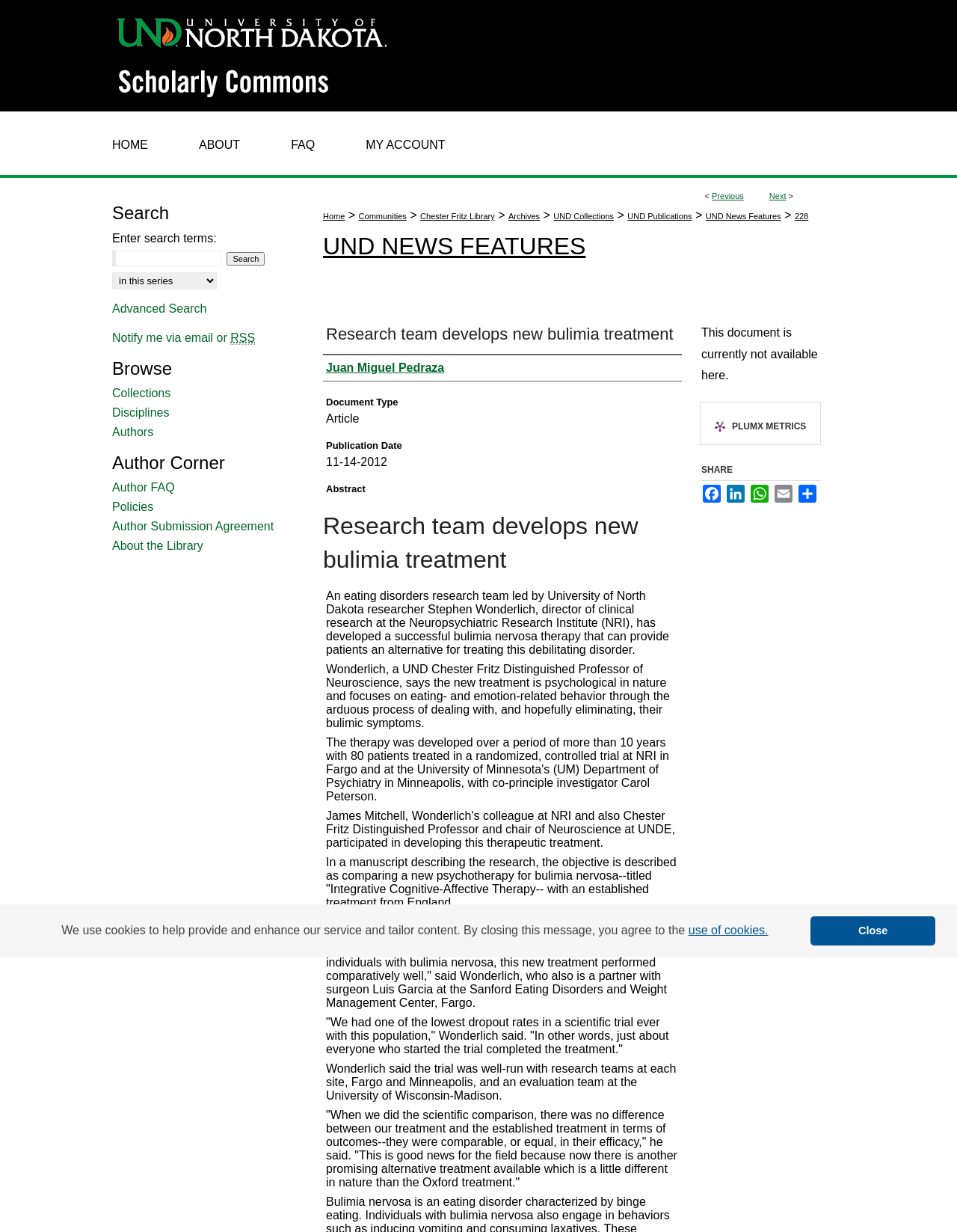Show the bounding box coordinates of the region that should be clicked to follow the instruction: "Search for something."

[0.117, 0.203, 0.231, 0.216]